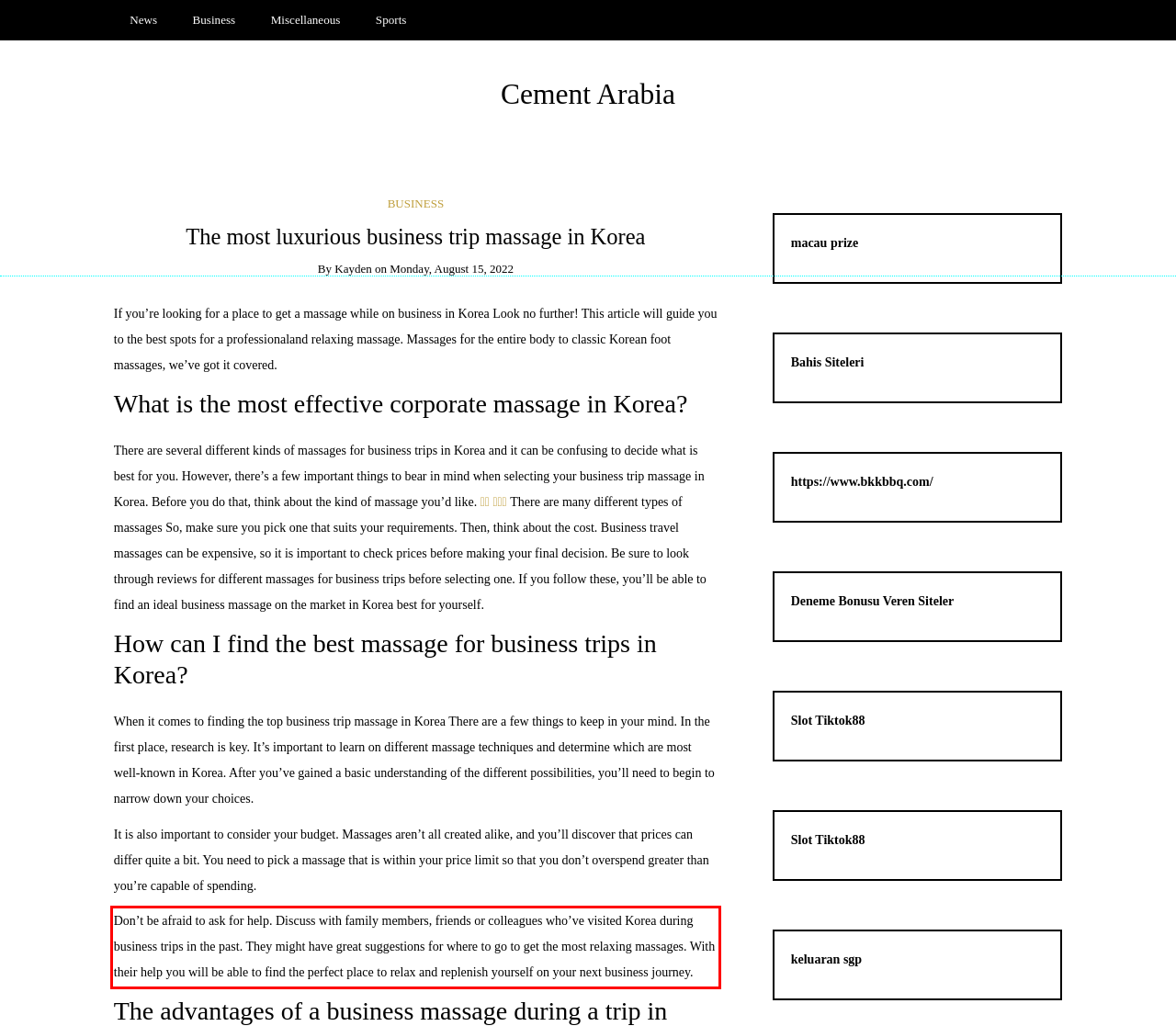Identify the text within the red bounding box on the webpage screenshot and generate the extracted text content.

Don’t be afraid to ask for help. Discuss with family members, friends or colleagues who’ve visited Korea during business trips in the past. They might have great suggestions for where to go to get the most relaxing massages. With their help you will be able to find the perfect place to relax and replenish yourself on your next business journey.